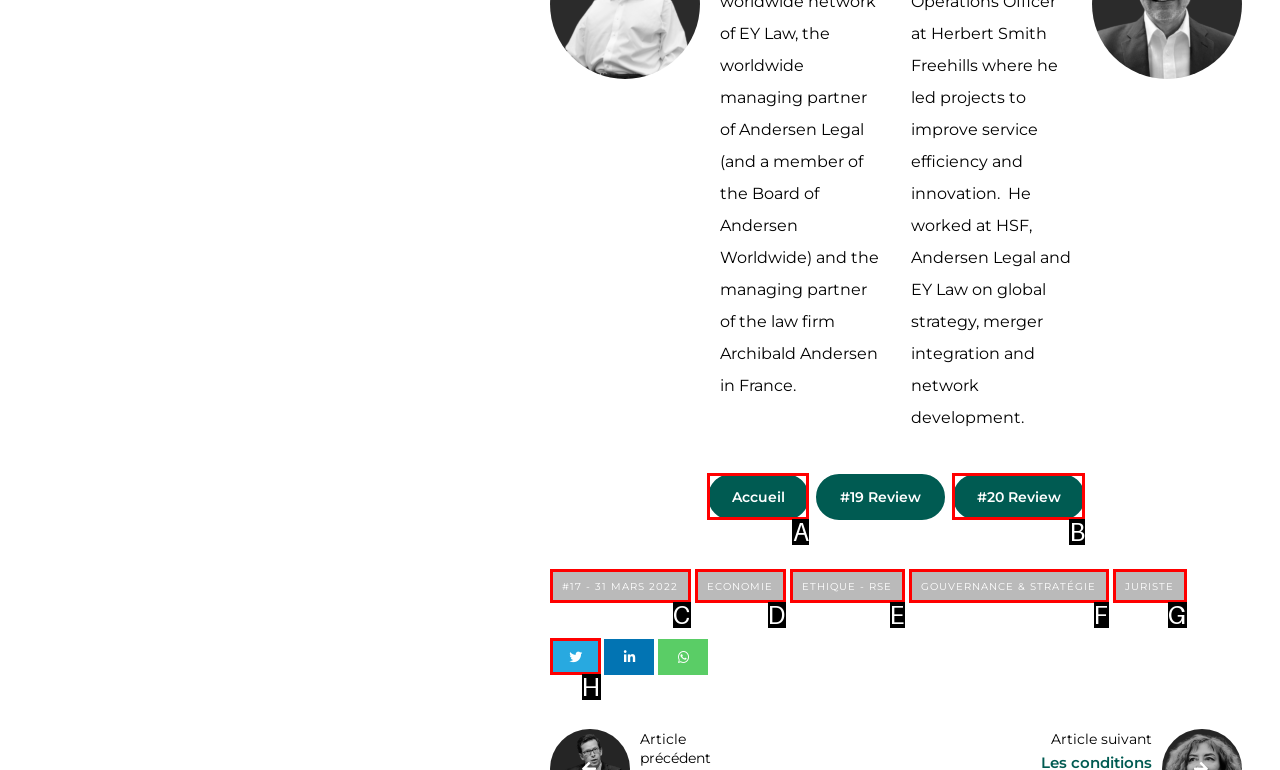Match the description: Economie to the correct HTML element. Provide the letter of your choice from the given options.

D